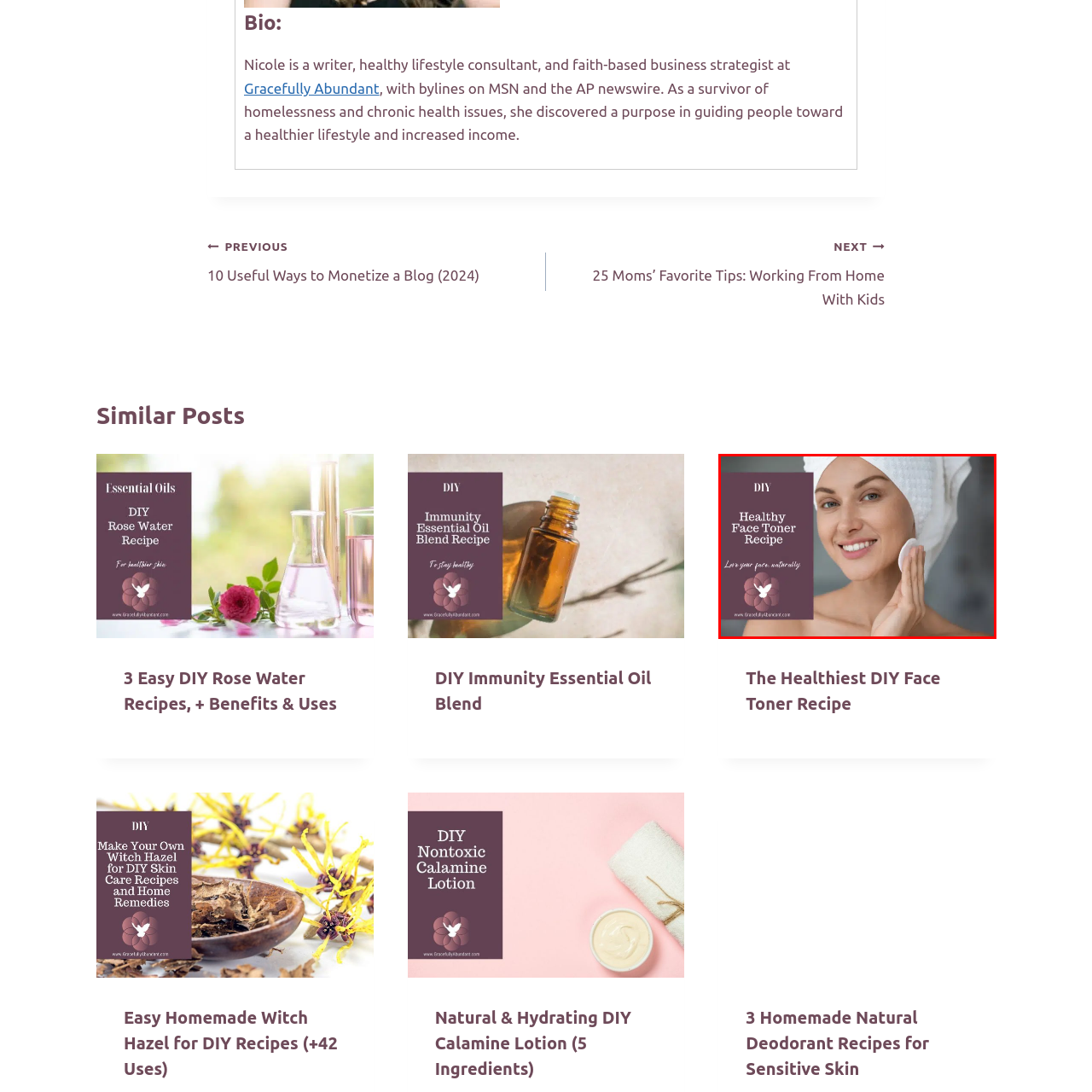Examine the image within the red boundary and respond with a single word or phrase to the question:
What is the website URL displayed in the image?

www.GracefullyAbundant.com